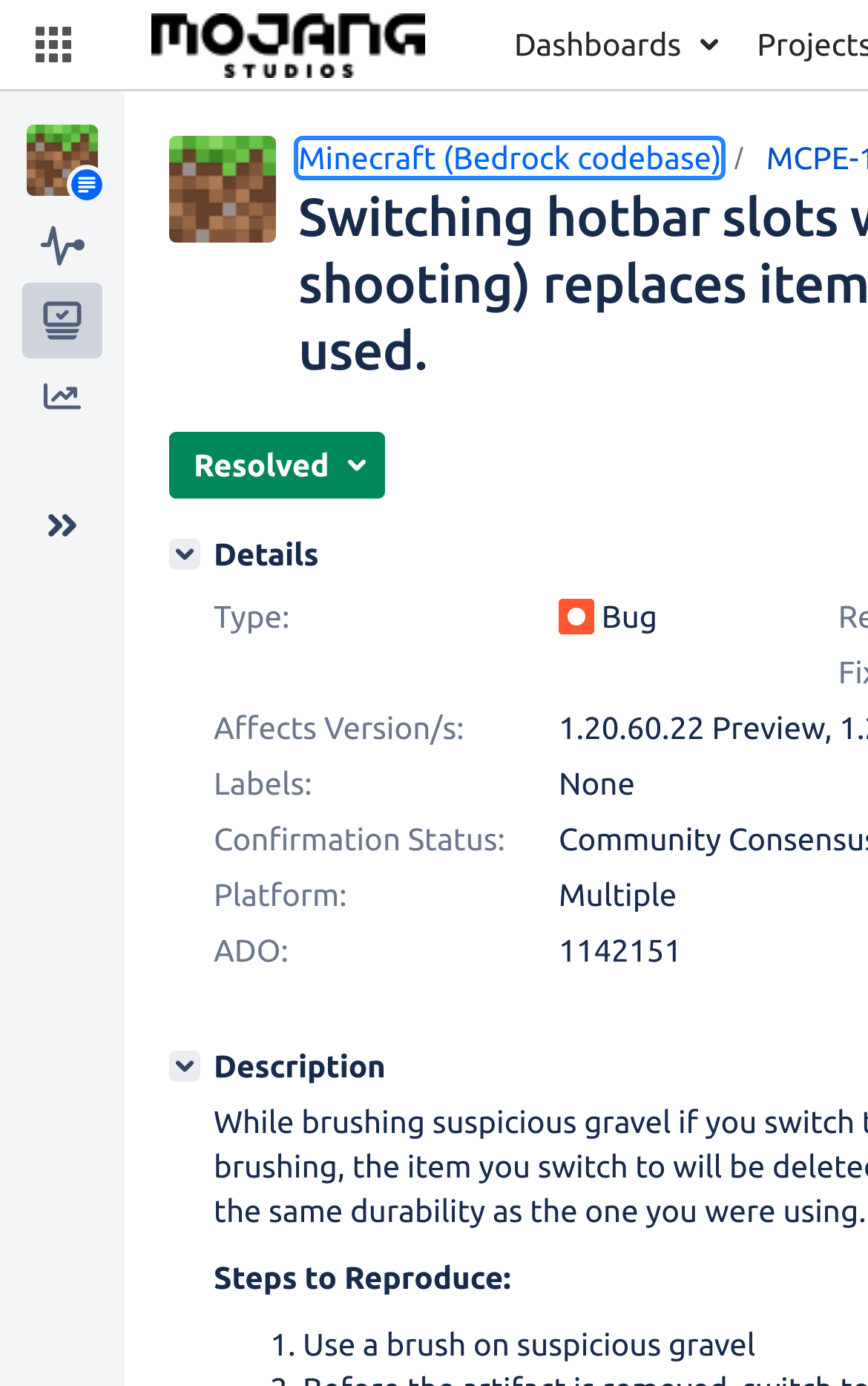Describe all the key features and sections of the webpage thoroughly.

This webpage appears to be a Jira issue tracking page. At the top, there is a button for linked applications and a link to go to the home page, accompanied by a Jira logo. To the right of these elements, there are buttons for dashboards and a project type indicator, which displays "Minecraft (Bedrock codebase)" with a corresponding image.

On the left side of the page, there is a navigation sidebar with links to summary, issues, and reports related to the Minecraft (Bedrock codebase) project. Below the sidebar, there is a button to collapse the sidebar.

The main content area of the page displays information about a specific issue, including a title, "[MCPE-177353] Switching hotbar slots while "using" an item (brushing, eating, shooting) replaces item in new slot with duplicate of item being used." There is an image uploaded for the project, and a link to the project name.

Below this, there are several sections with strong headings, including "Type", "Affects Version/s", "Labels", "Confirmation Status", "Platform", and "ADO". Each of these sections contains relevant information about the issue, such as the type of issue, affected versions, and labels.

Further down the page, there is a section for the issue description, which is expanded by default. Below this, there is a section for steps to reproduce the issue, which includes a numbered list with a single step, "Use a brush on suspicious gravel".